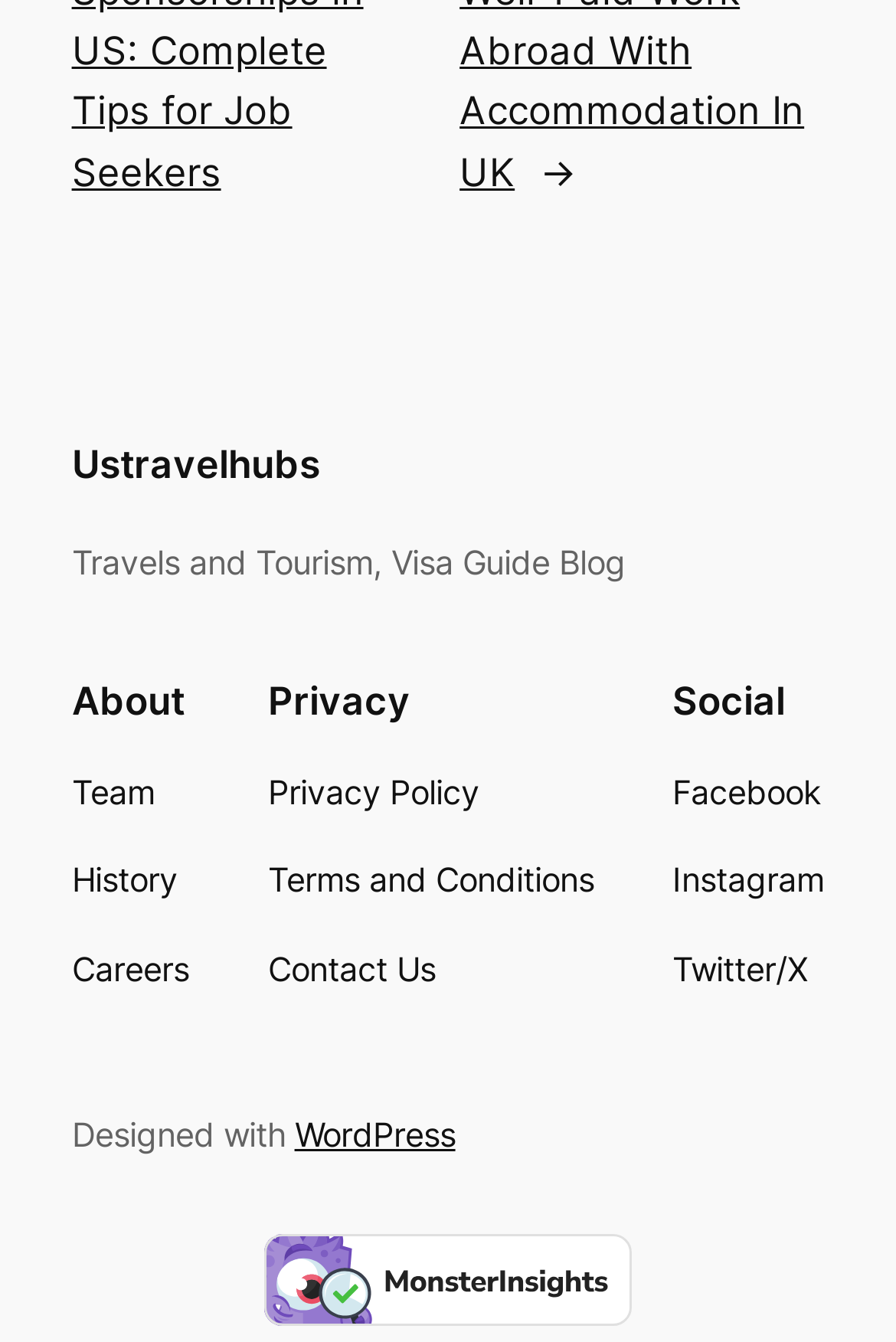What is the name of the website?
Give a detailed and exhaustive answer to the question.

The name of the website can be found in the link element with the text 'Ustravelhubs' at the top of the webpage.